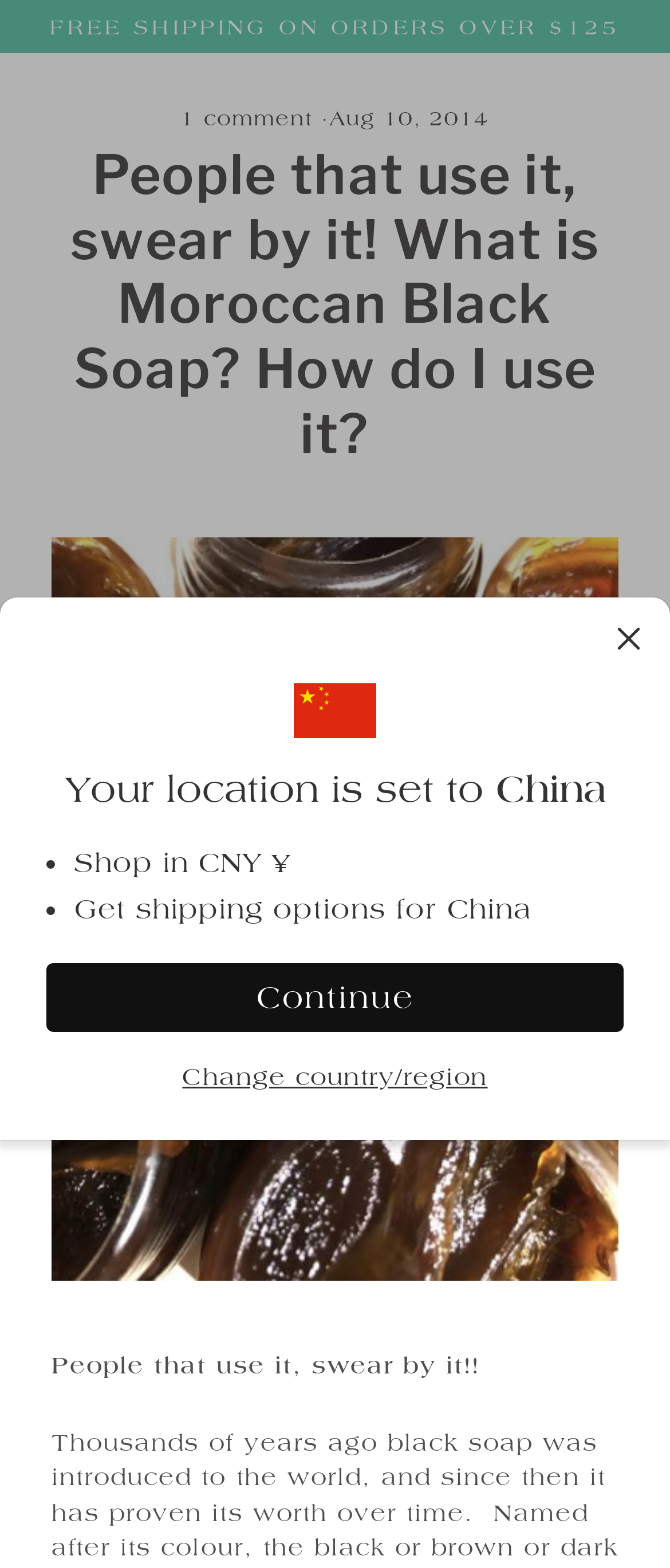Answer the question below with a single word or a brief phrase: 
What is the default country set to?

China